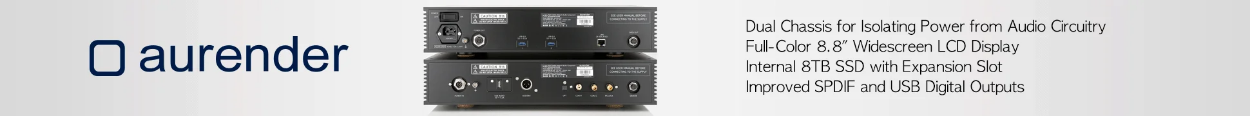What is the purpose of the dual chassis design?
Please provide a comprehensive and detailed answer to the question.

According to the caption, the dual chassis design is intended to 'isolate power from the audio circuitry for optimal performance', which suggests that this design feature is meant to improve the device's performance by separating the power source from the audio components.